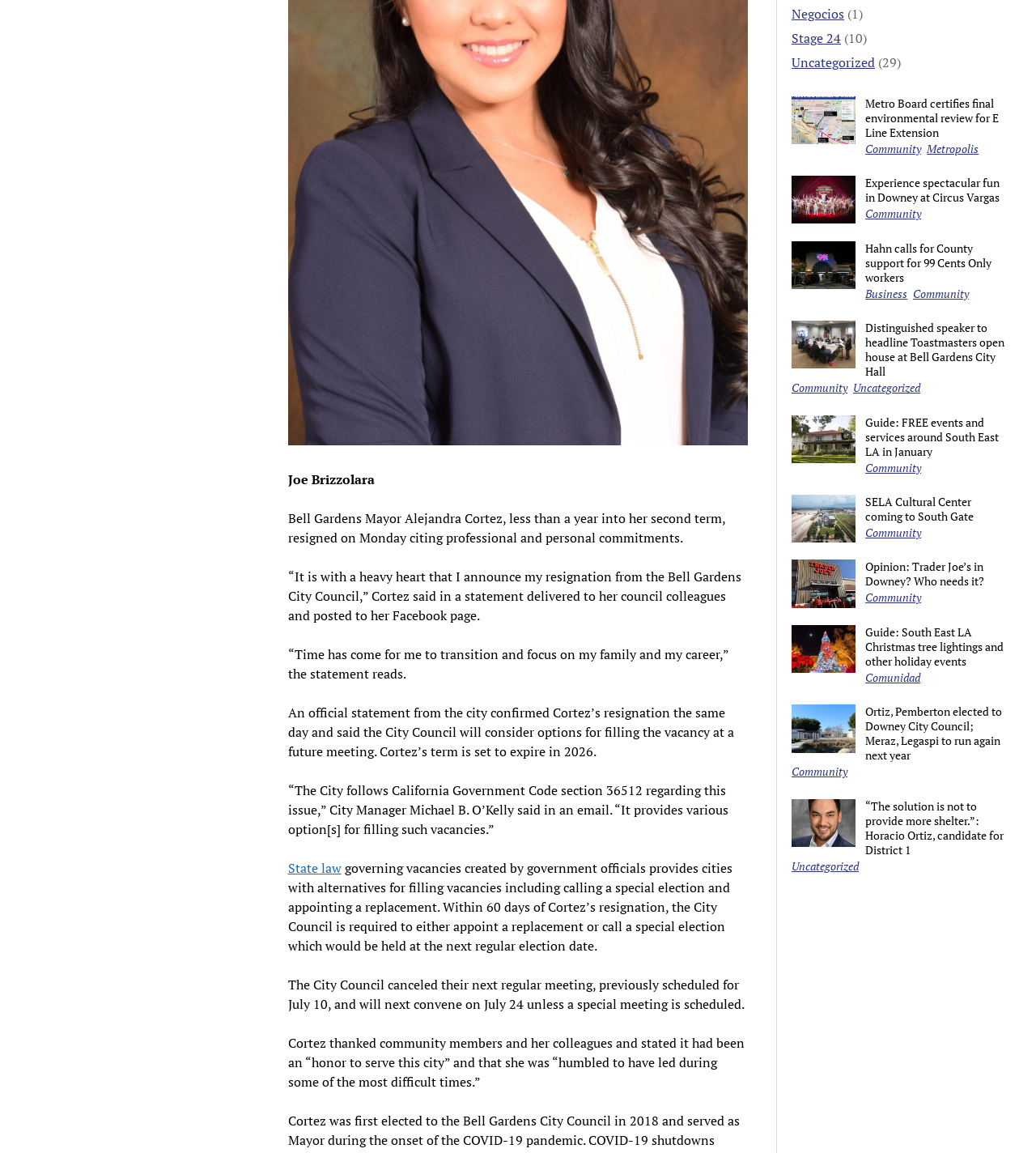Find the coordinates for the bounding box of the element with this description: "State law".

[0.278, 0.745, 0.329, 0.761]